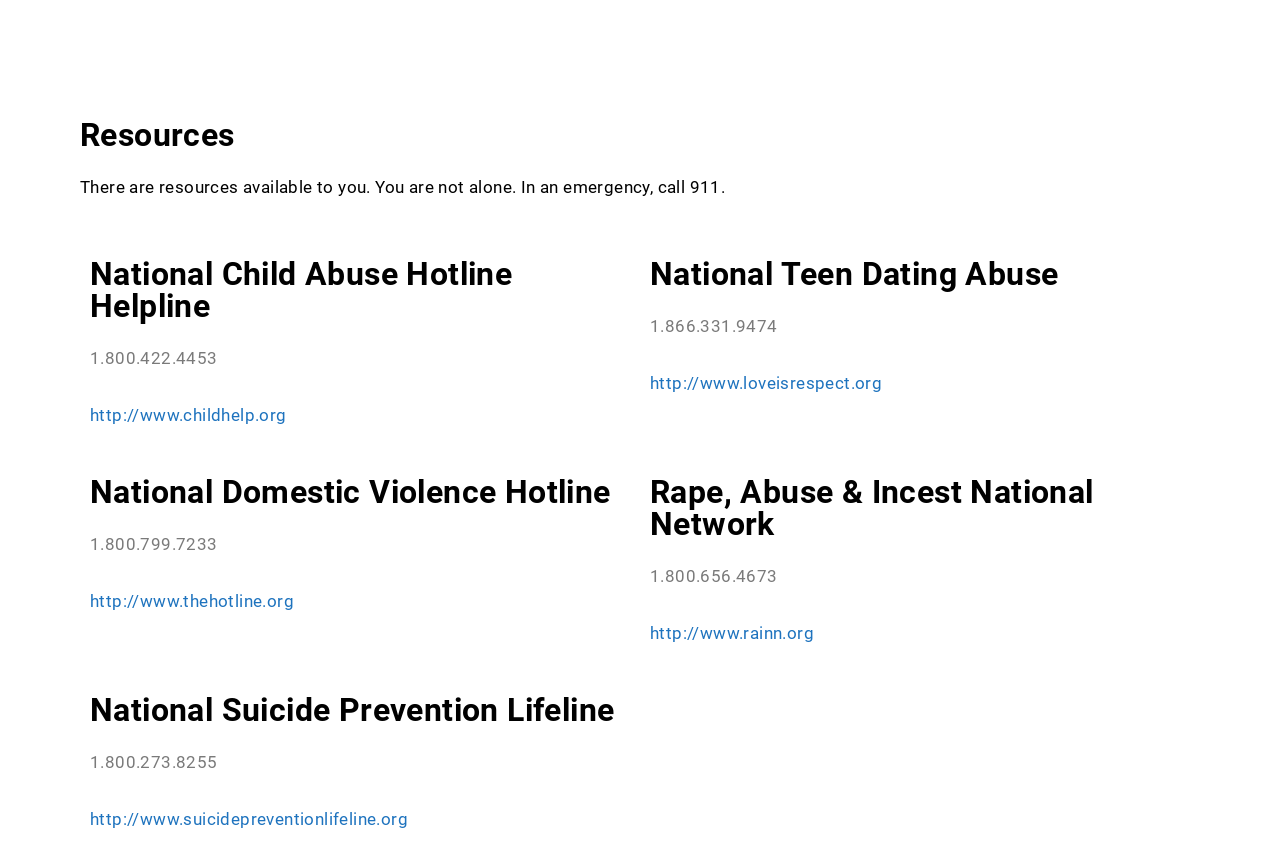Respond to the question below with a concise word or phrase:
How many resources are listed on the webpage?

5